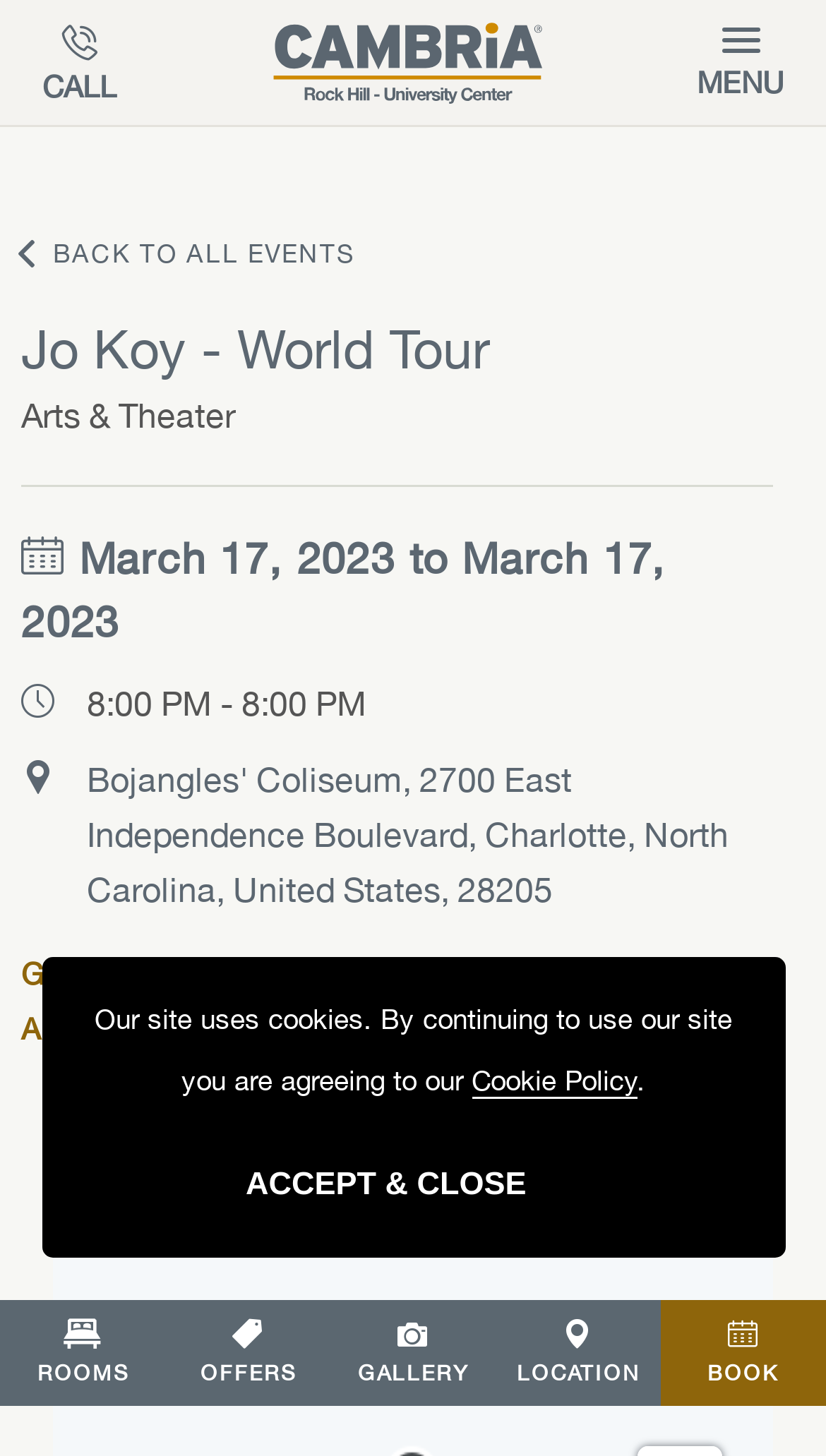Please give a short response to the question using one word or a phrase:
What is the start time of the event?

8:00 PM